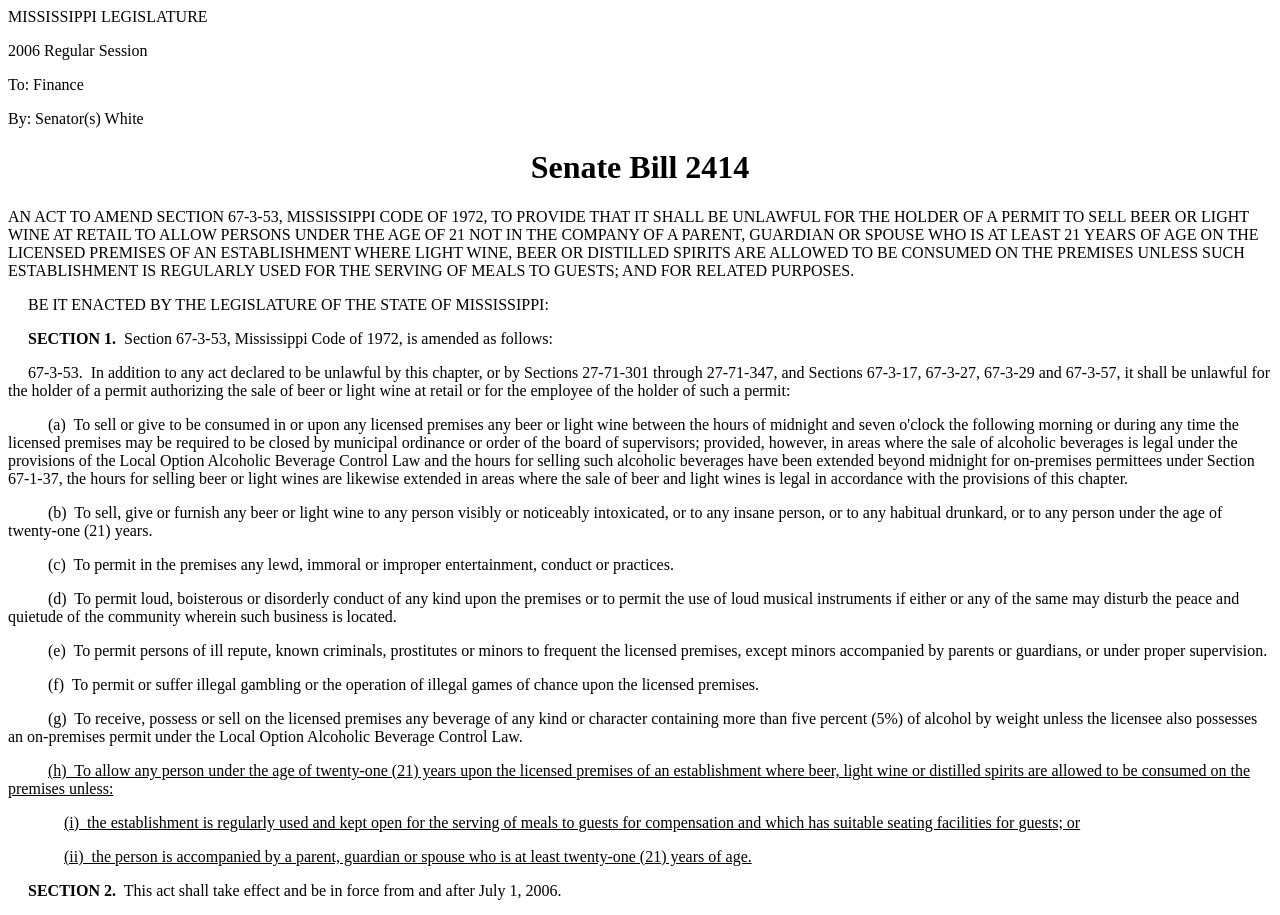Examine the image and give a thorough answer to the following question:
What is the purpose of the act?

The webpage mentions 'AN ACT TO AMEND SECTION 67-3-53, MISSISSIPPI CODE OF 1972, TO PROVIDE THAT IT SHALL BE UNLAWFUL FOR THE HOLDER OF A PERMIT TO SELL BEER OR LIGHT WINE AT RETAIL TO ALLOW PERSONS UNDER THE AGE OF 21 NOT IN THE COMPANY OF A PARENT, GUARDIAN OR SPOUSE WHO IS AT LEAST 21 YEARS OF AGE ON THE LICENSED PREMISES OF AN ESTABLISHMENT WHERE LIGHT WINE, BEER OR DISTILLED SPIRITS ARE ALLOWED TO BE CONSUMED ON THE PREMISES' which indicates that the purpose of the act is to amend Section 67-3-53 of the Mississippi Code of 1972.